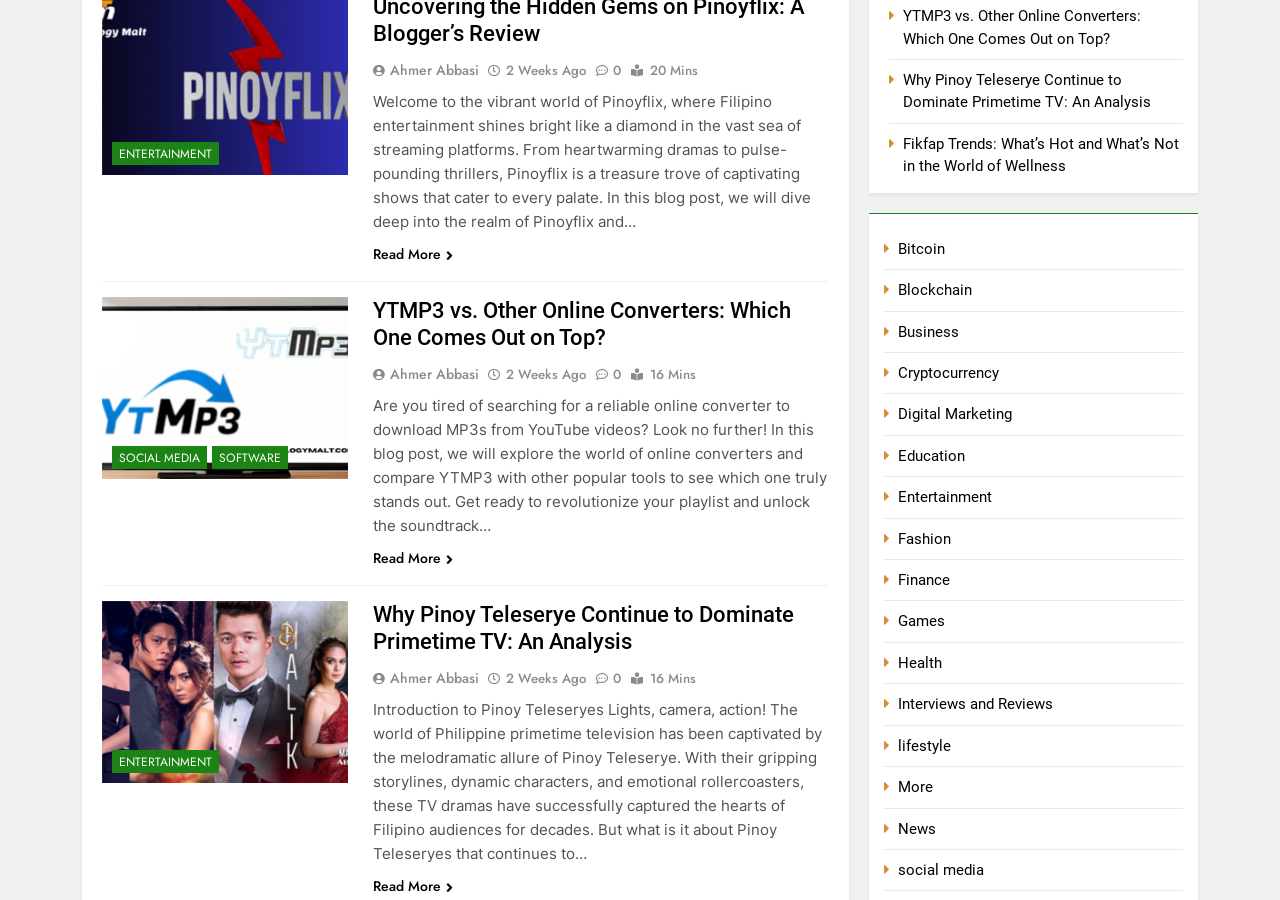Can you provide the bounding box coordinates for the element that should be clicked to implement the instruction: "Read more about Pinoyflix"?

[0.291, 0.272, 0.354, 0.295]